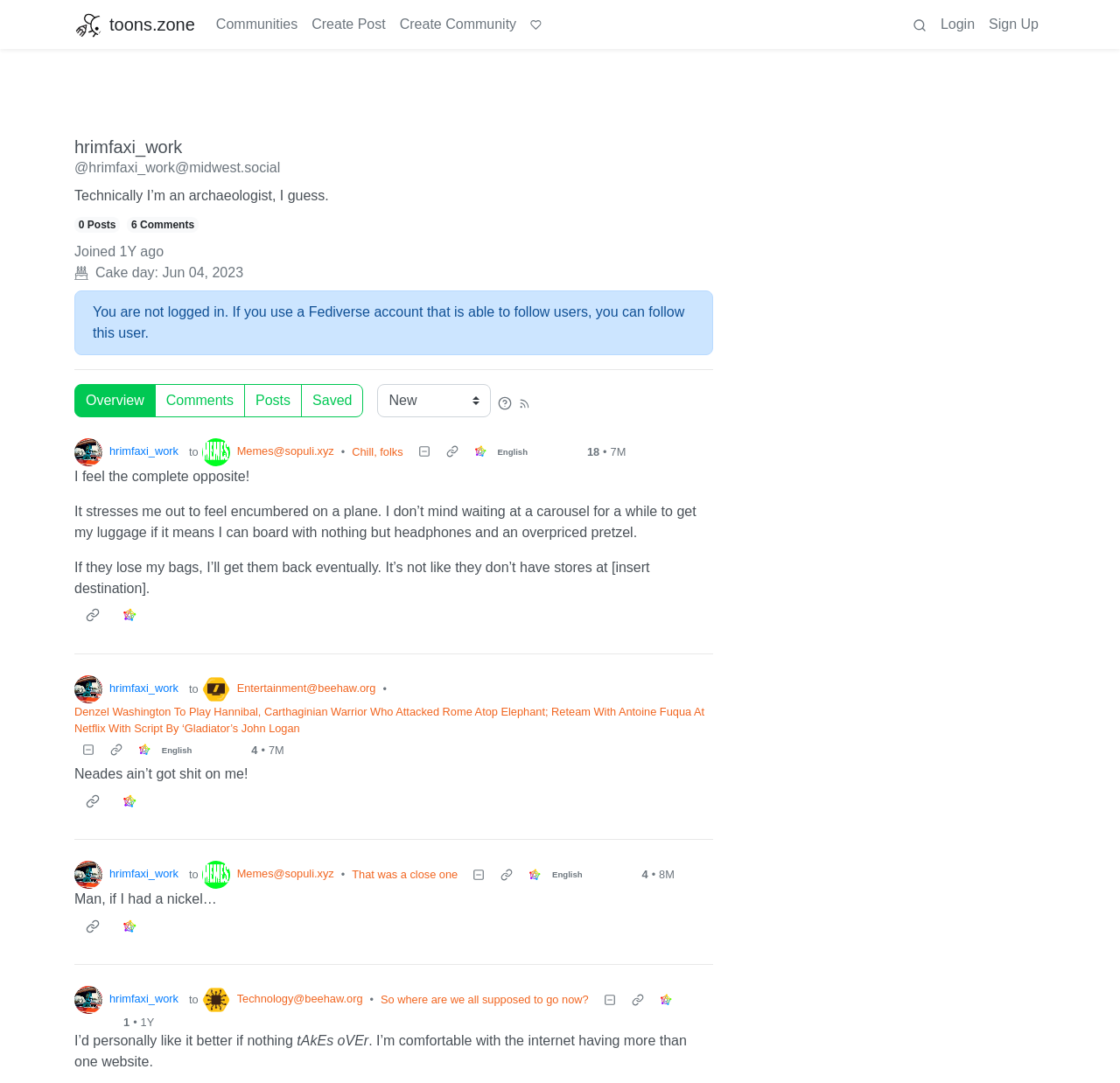Offer an in-depth caption of the entire webpage.

The webpage appears to be a user profile page on a social media platform. At the top, there is a navigation bar with links to "Communities", "Create Post", "Create Community", "Support Lemmy", and "Search". To the right of the navigation bar, there are links to "Login" and "Sign Up".

Below the navigation bar, there is a heading with the username "hrimfaxi_work" and a link to the user's profile on another platform, "midwest.social". The user's bio is displayed, which reads "Technically I’m an archaeologist, I guess." The user's post and comment counts are also shown, with 0 posts and 6 comments.

The user's profile information is displayed, including the date they joined, which is 1 year ago. There is also a "Cake day" notification, indicating that the user's birthday is on June 04, 2023.

Below the profile information, there is an alert message indicating that the user is not logged in and suggesting that they log in to follow the user.

The main content of the page is a series of posts, each with a radio button to select the type of post, such as "Overview", "Comments", "Posts", or "Saved". There is also a combobox to select the sort type and a link to "RSS".

Each post has a link to "Show context" and may have additional links or images. The posts appear to be a mix of personal comments and shared articles, with topics ranging from travel to entertainment news. There are also separator lines between each post.

At the bottom of the page, there is a horizontal separator line, and the posts continue. The page appears to be a social media feed, with a focus on community interaction and discussion.